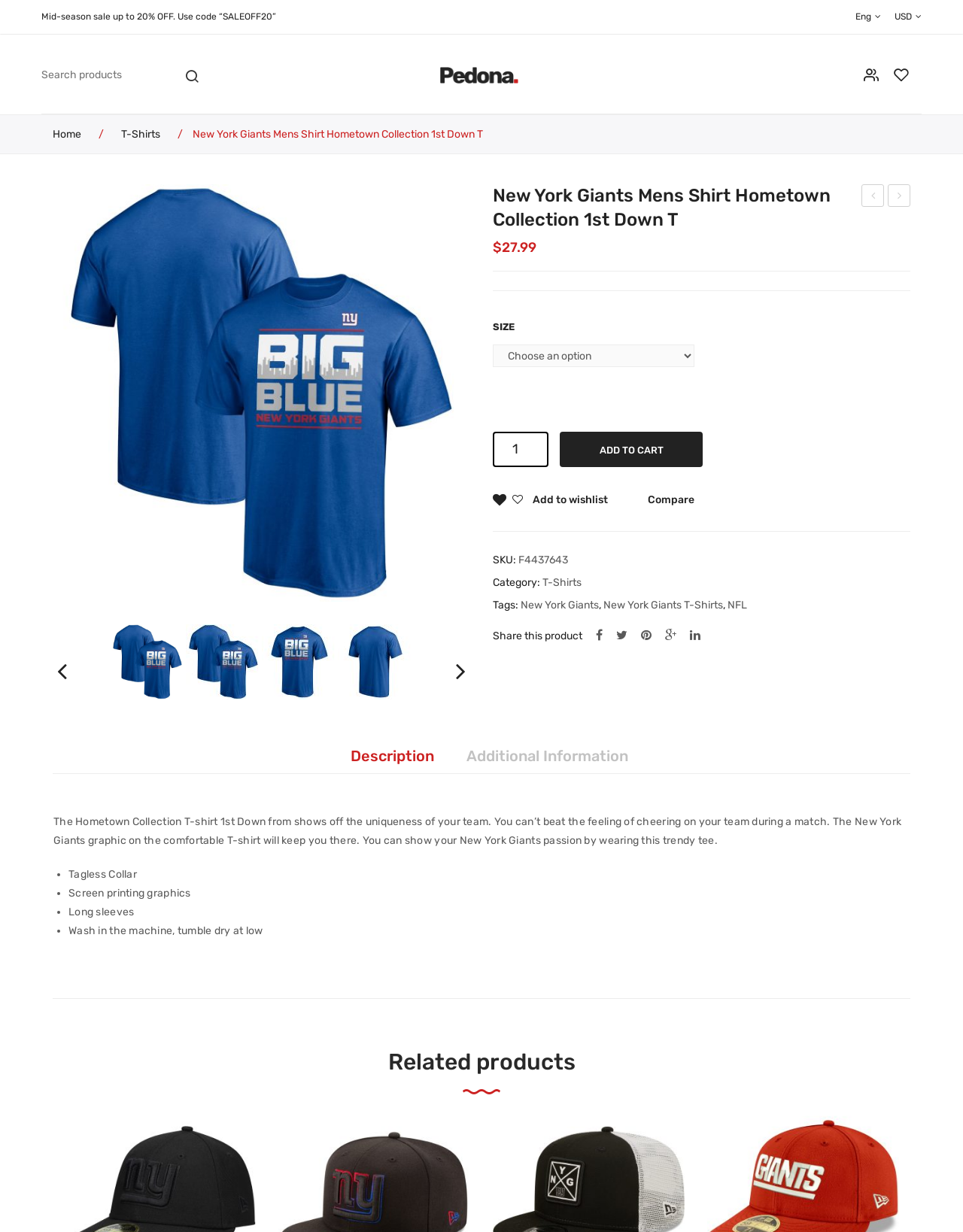Provide your answer in a single word or phrase: 
What is the category of the New York Giants Mens Shirt?

T-Shirts